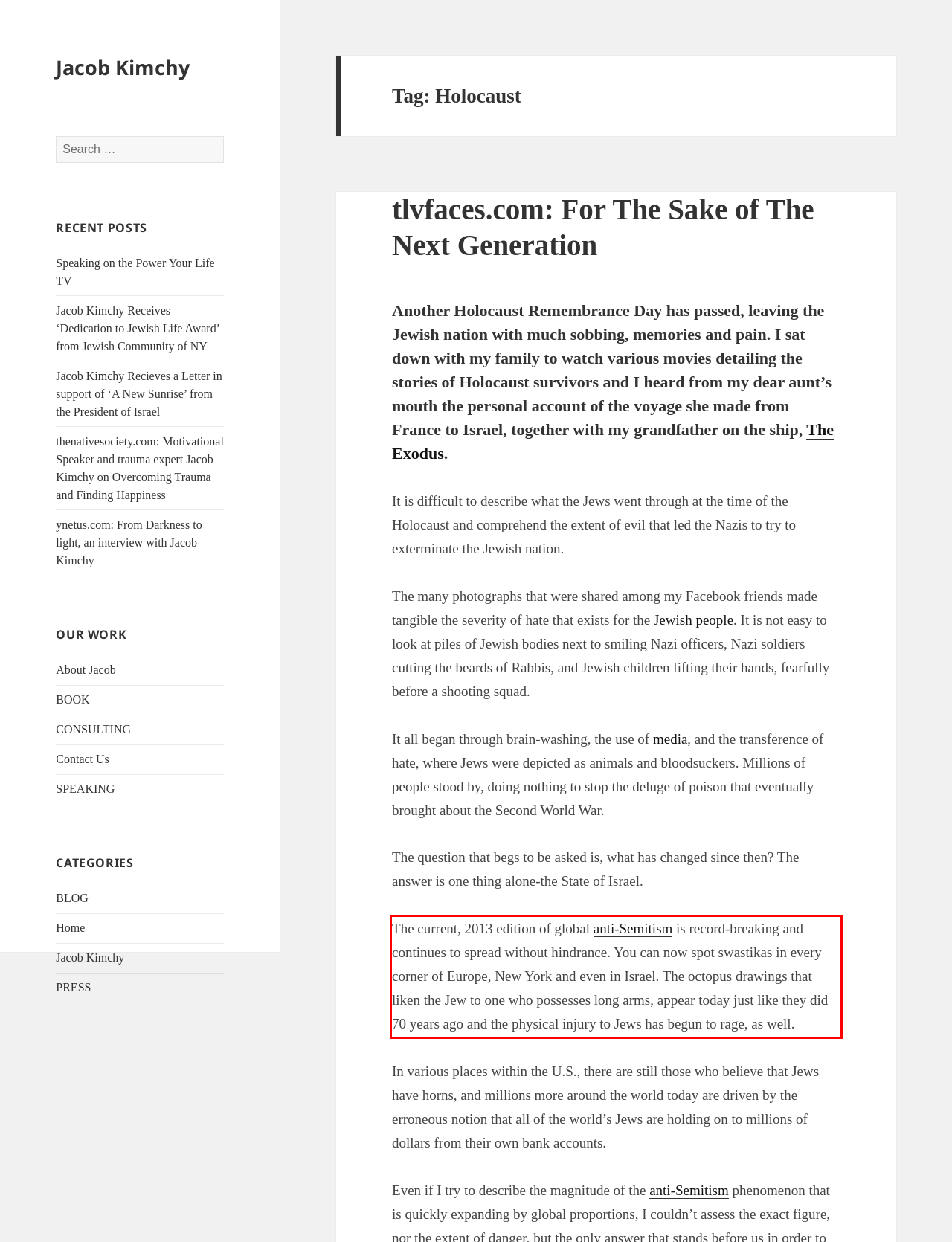Please examine the screenshot of the webpage and read the text present within the red rectangle bounding box.

The current, 2013 edition of global anti-Semitism is record-breaking and continues to spread without hindrance. You can now spot swastikas in every corner of Europe, New York and even in Israel. The octopus drawings that liken the Jew to one who possesses long arms, appear today just like they did 70 years ago and the physical injury to Jews has begun to rage, as well.